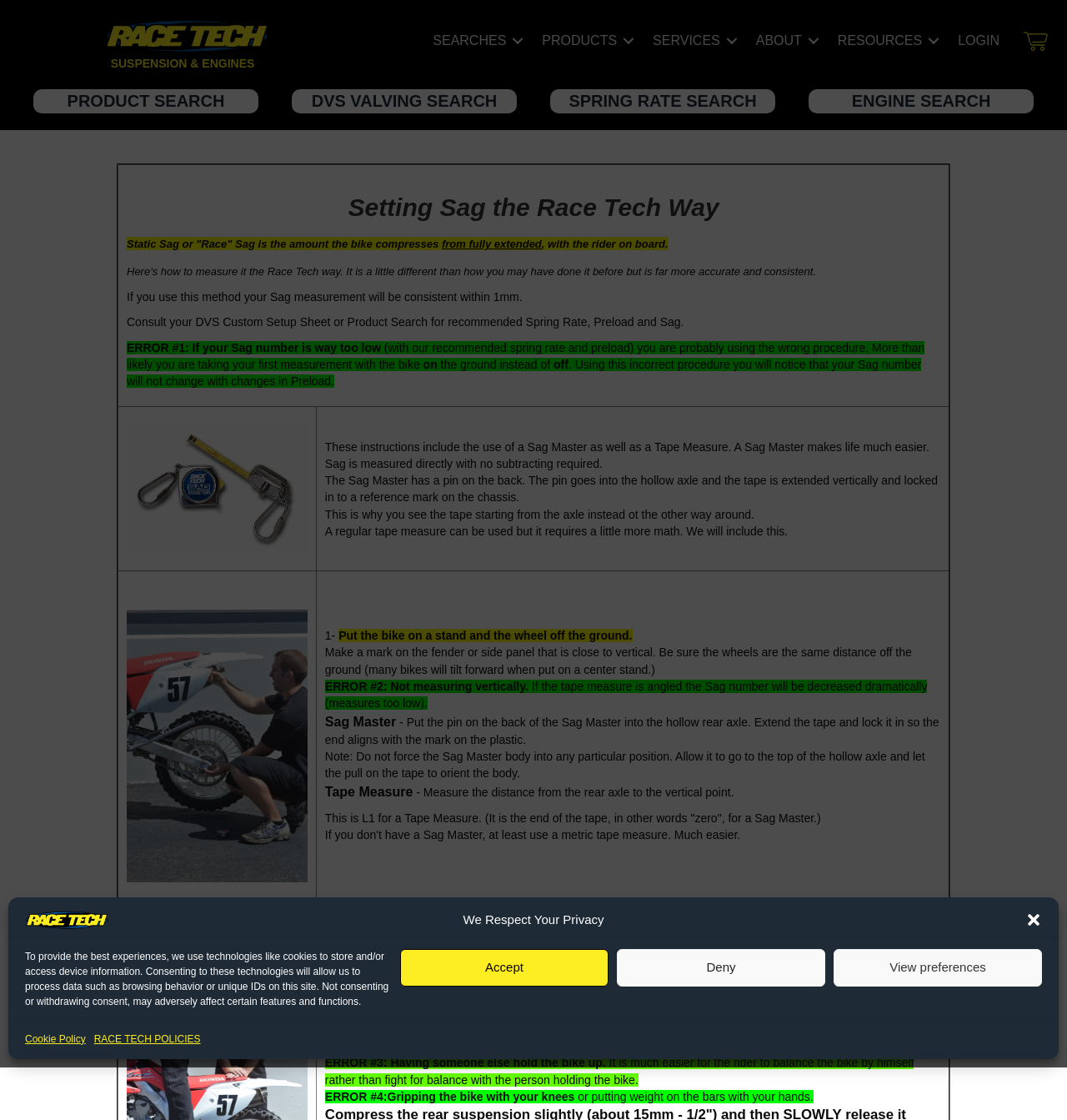Show the bounding box coordinates of the element that should be clicked to complete the task: "Click the SPRING RATE SEARCH button".

[0.516, 0.079, 0.727, 0.101]